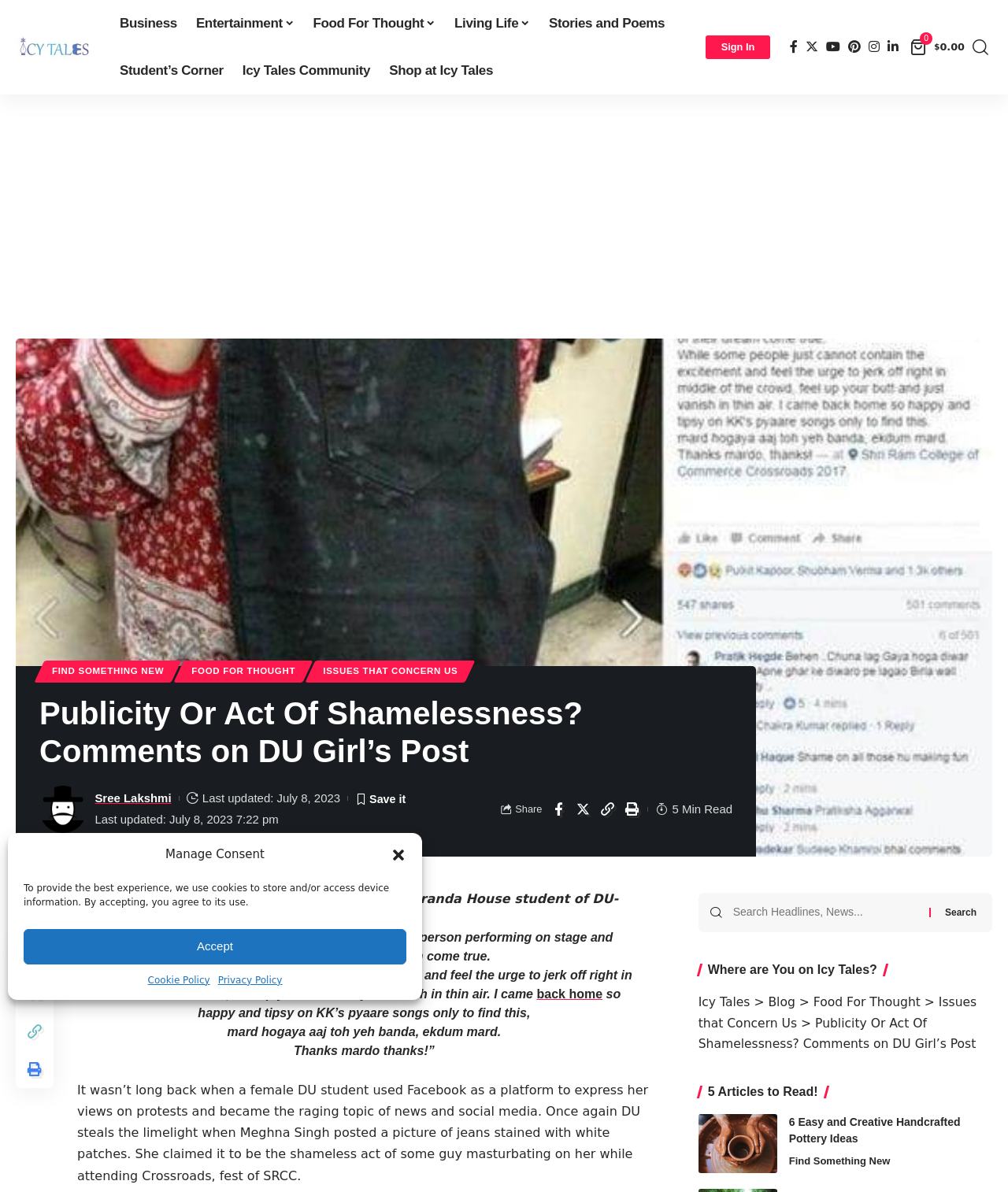Please determine the bounding box coordinates for the element with the description: "Food For Thought".

[0.301, 0.0, 0.441, 0.04]